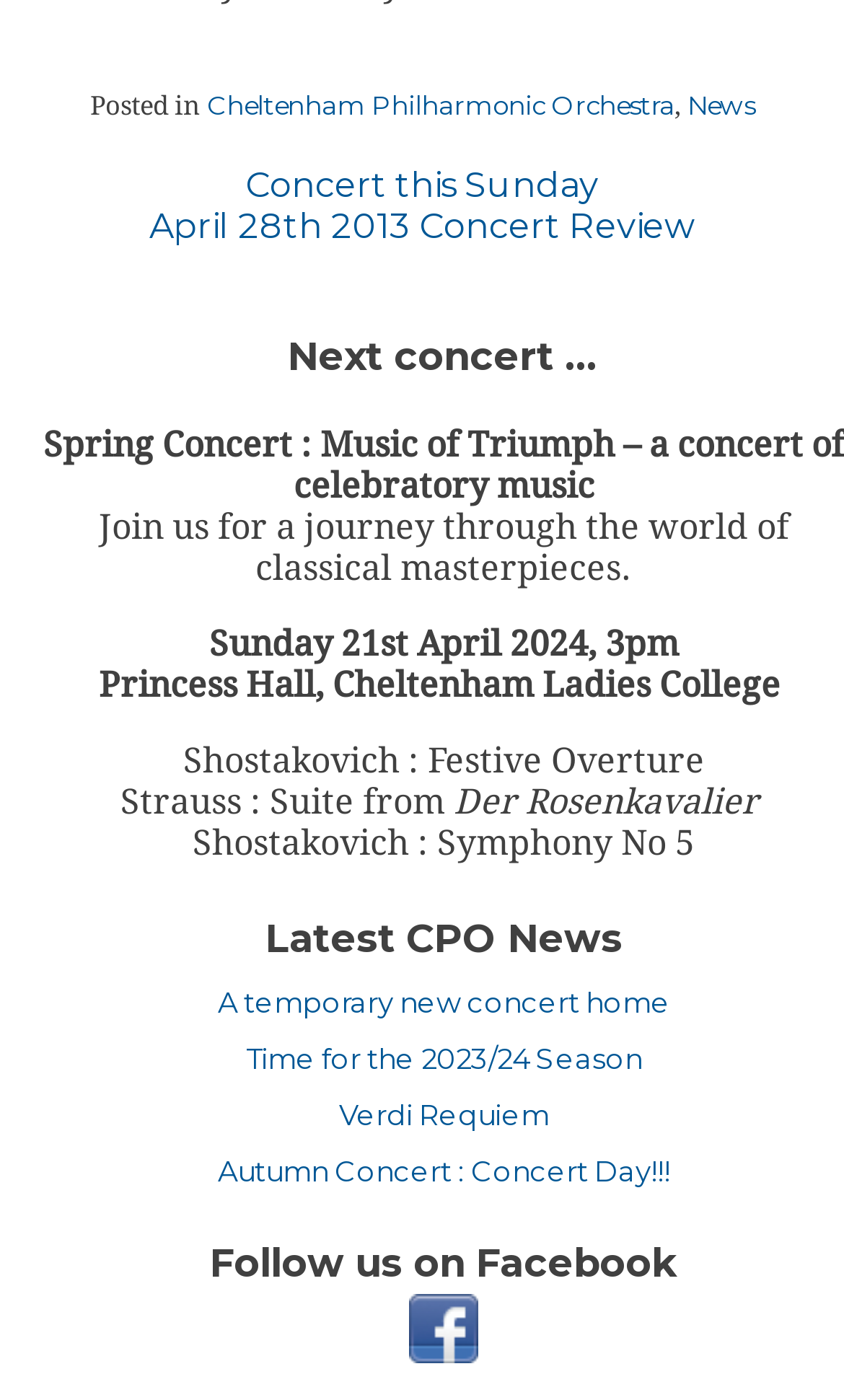With reference to the image, please provide a detailed answer to the following question: How many links are there in the 'Latest CPO News' section?

The 'Latest CPO News' section contains four links, which are 'A temporary new concert home', 'Time for the 2023/24 Season', 'Verdi Requiem', and 'Autumn Concert : Concert Day!!!'.